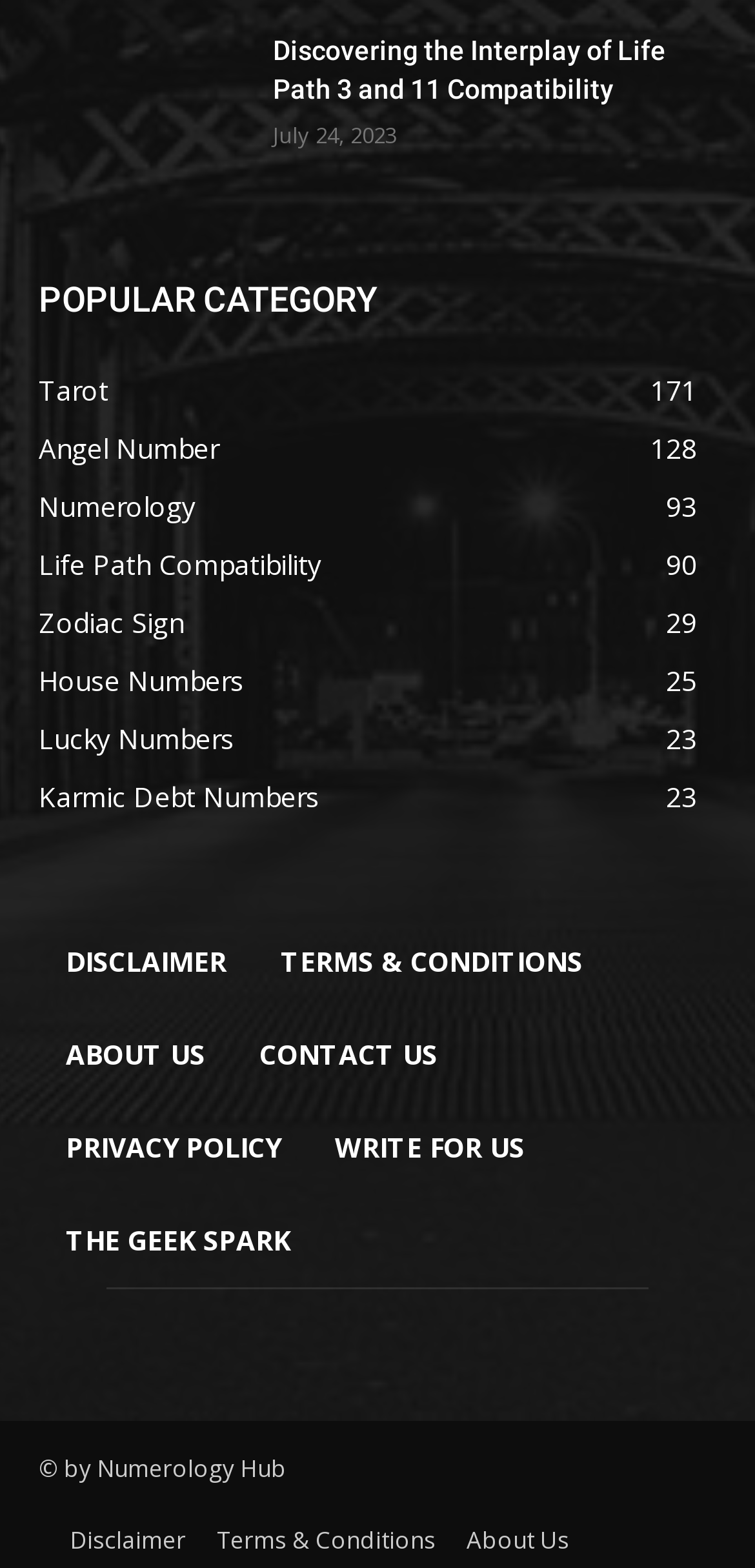Please determine the bounding box coordinates of the area that needs to be clicked to complete this task: 'Read about Life Path 3 and 11 Compatibility'. The coordinates must be four float numbers between 0 and 1, formatted as [left, top, right, bottom].

[0.362, 0.021, 0.882, 0.066]